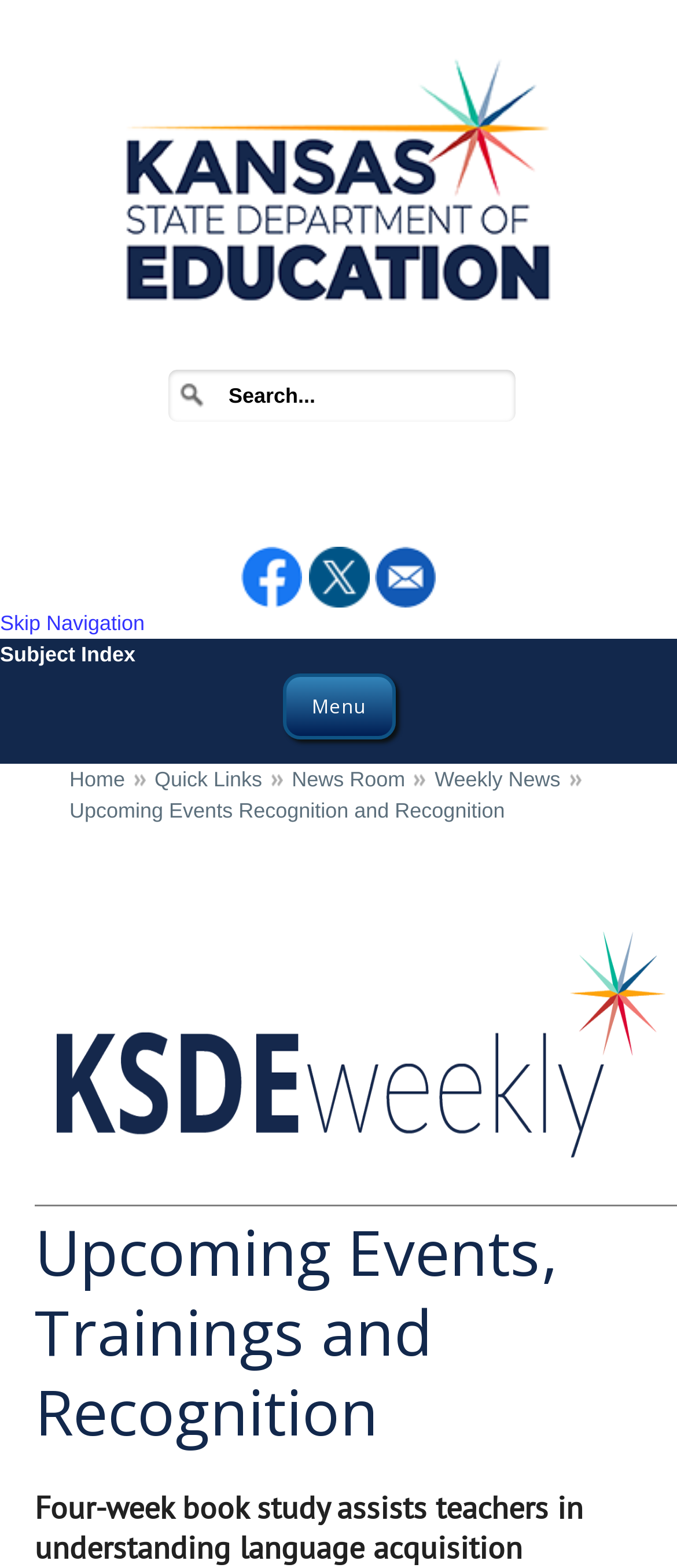Using the information in the image, could you please answer the following question in detail:
What is the text above the search box?

I looked at the search box and found the text 'Search...' above it.